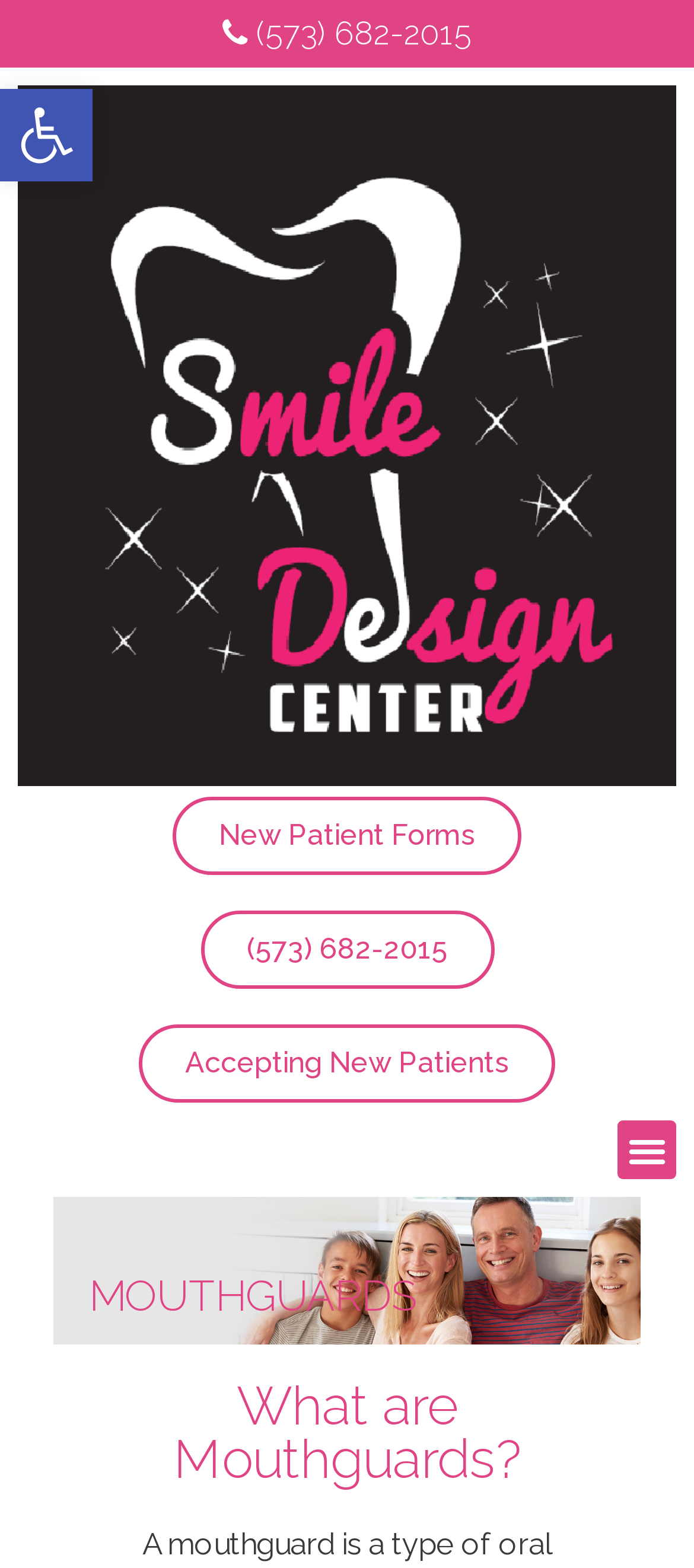Give a detailed account of the webpage.

The webpage is about Mouthguards, a type of oral appliance that prevents the effects of bruxism or tooth grinding. At the top left of the page, there is a heading with the phone number "(573) 682-2015" and a link with the same text. Below this, there is a link with no text. 

On the right side of the page, there are several links, including "New Patient Forms", "(573) 682-2015", and "Accepting New Patients". These links are positioned vertically, with "New Patient Forms" at the top and "Accepting New Patients" at the bottom.

At the top right corner of the page, there is a button labeled "Menu Toggle" which is not expanded. When expanded, it reveals a heading "MOUTHGUARDS" and another heading "What are Mouthguards?" below it. These headings are positioned vertically, with "MOUTHGUARDS" at the top.

At the top left corner of the page, there is a button labeled "Open toolbar Accessibility Tools" with an image of "Accessibility Tools" to its right.